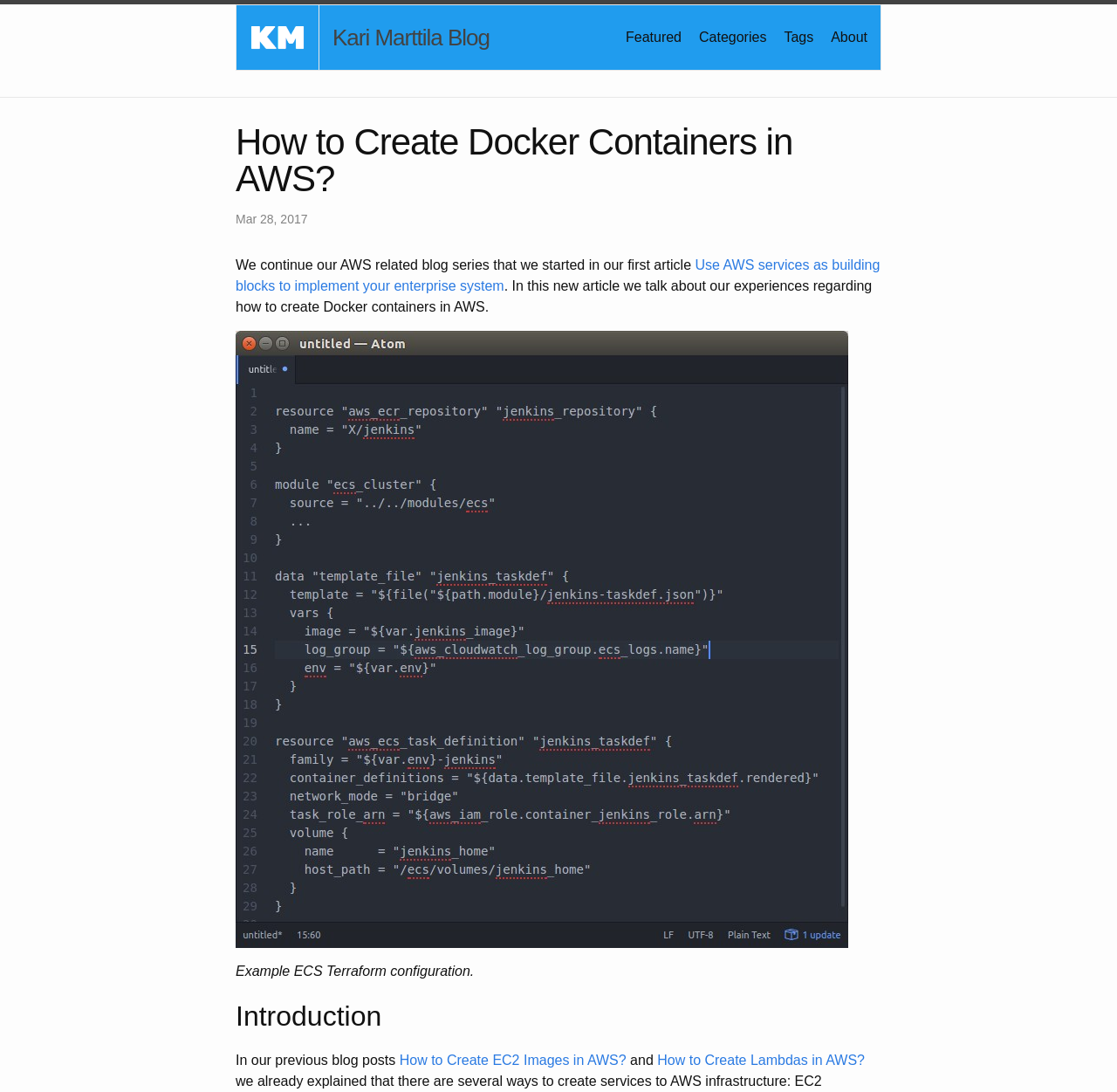Write a detailed summary of the webpage, including text, images, and layout.

The webpage is a blog post titled "How to Create Docker Containers in AWS?" by Kari Marttila Blog. At the top, there is a table with two grid cells, each containing a link to the blog's homepage, accompanied by an image. Below this, there are links to "Featured", "Categories", "Tags", and "About" sections.

The main content of the blog post begins with a heading that displays the title of the article. Below this, there is a time stamp indicating that the article was published on March 28, 2017. The article's introduction follows, which mentions that it is a continuation of a series of blog posts related to AWS. The introduction also includes a link to a previous article titled "Use AWS services as building blocks to implement your enterprise system".

The article is divided into sections, with headings such as "Introduction". The content of the article discusses the author's experiences with creating Docker containers in AWS, and includes an example of ECS Terraform configuration. There are also links to other related blog posts, including "How to Create EC2 Images in AWS?" and "How to Create Lambdas in AWS?".